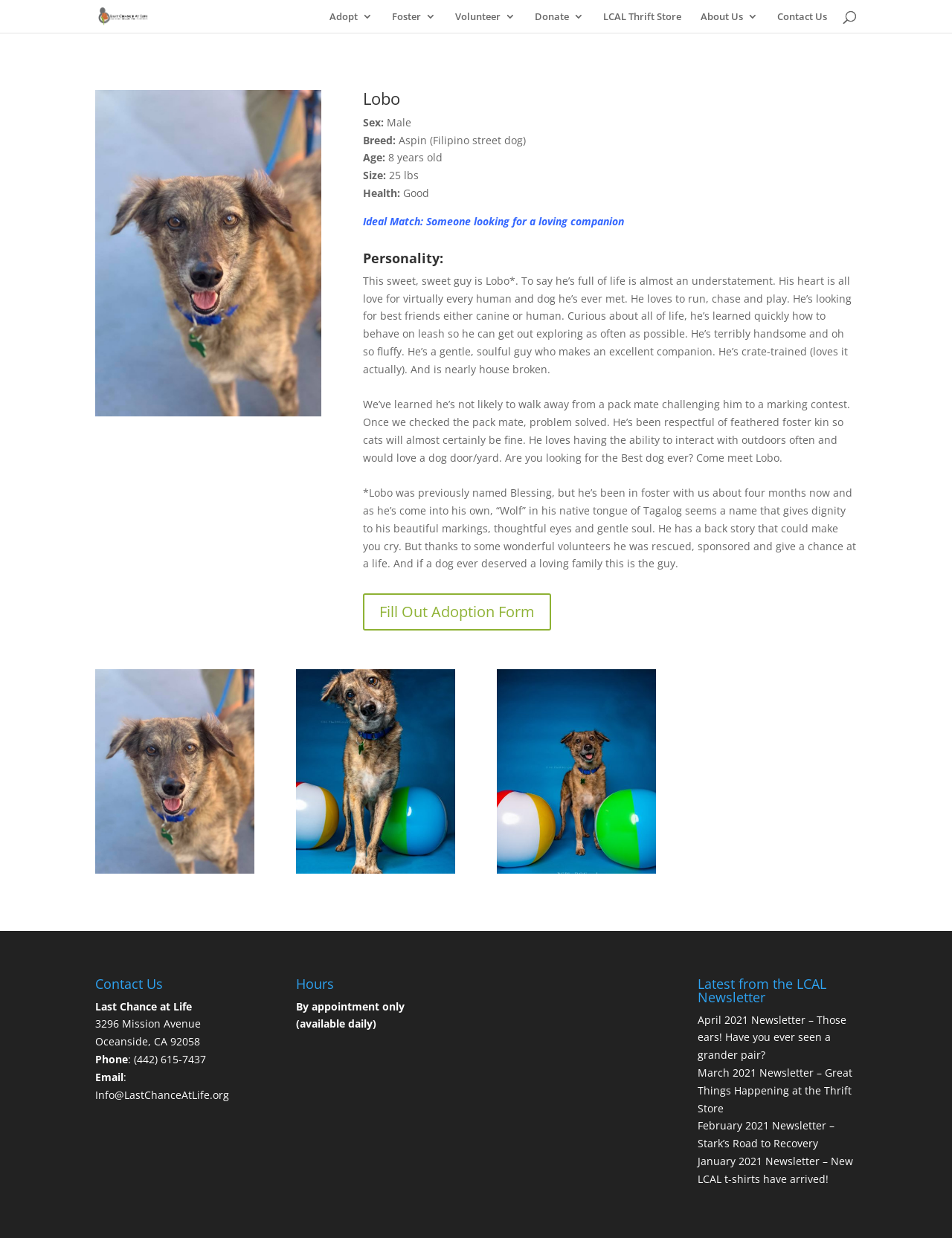Locate the bounding box coordinates of the element I should click to achieve the following instruction: "Click on the 'Adopt 3' link".

[0.346, 0.009, 0.391, 0.026]